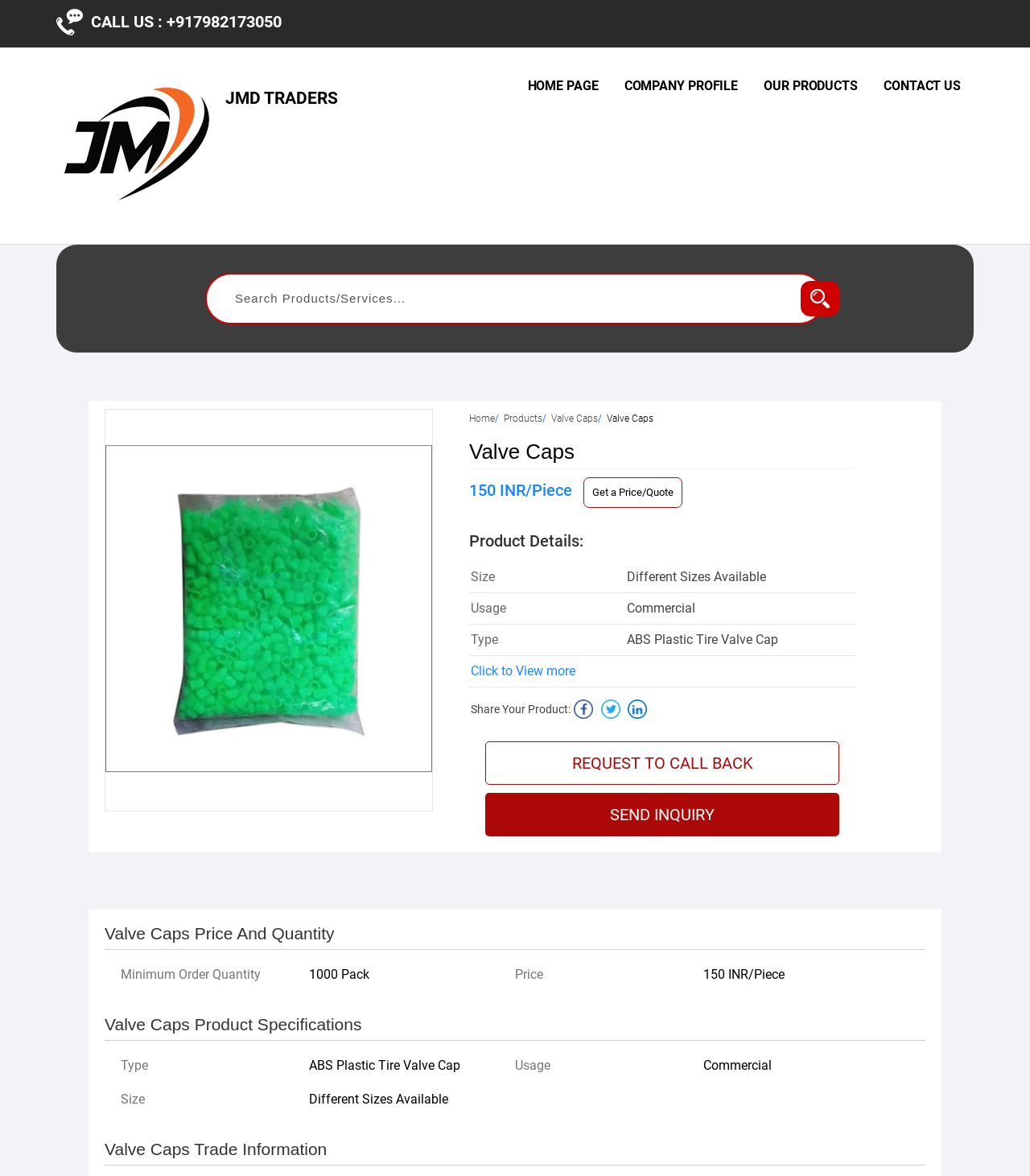Specify the bounding box coordinates for the region that must be clicked to perform the given instruction: "Click the 'SEND INQUIRY' link".

[0.471, 0.674, 0.815, 0.711]